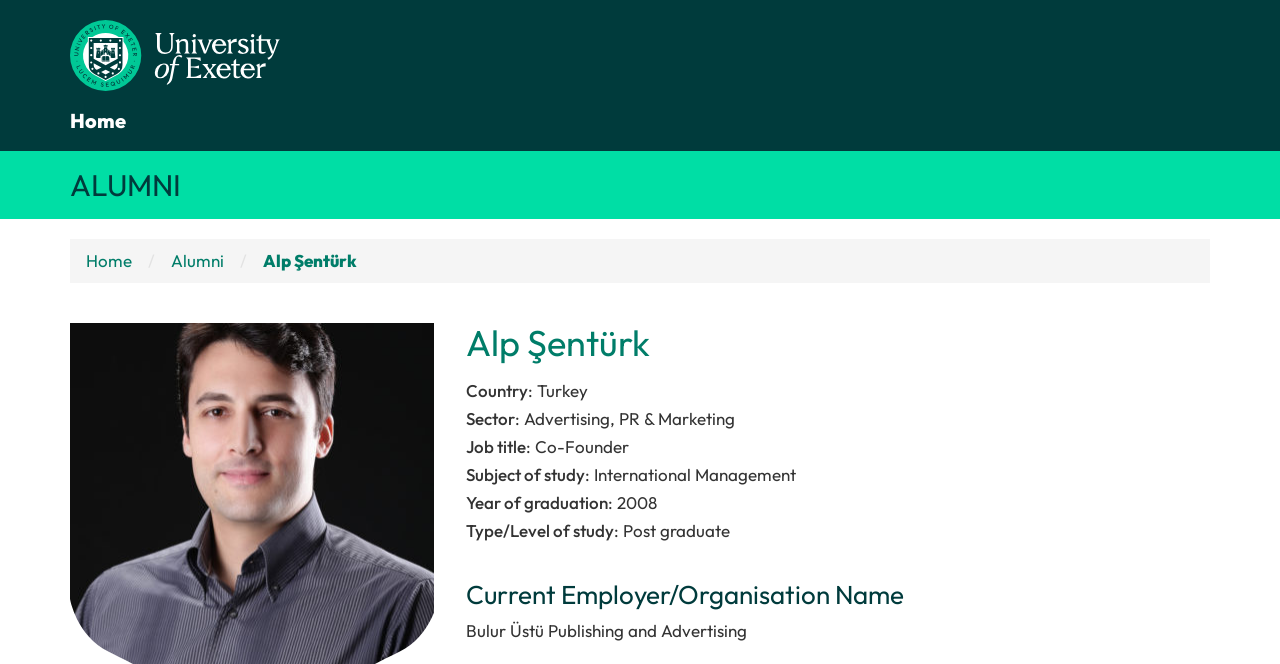Examine the image and give a thorough answer to the following question:
What is Alp Şentürk's job title?

I found the answer by looking at the section that describes Alp Şentürk's information, where it says 'Job title: Co-Founder'.